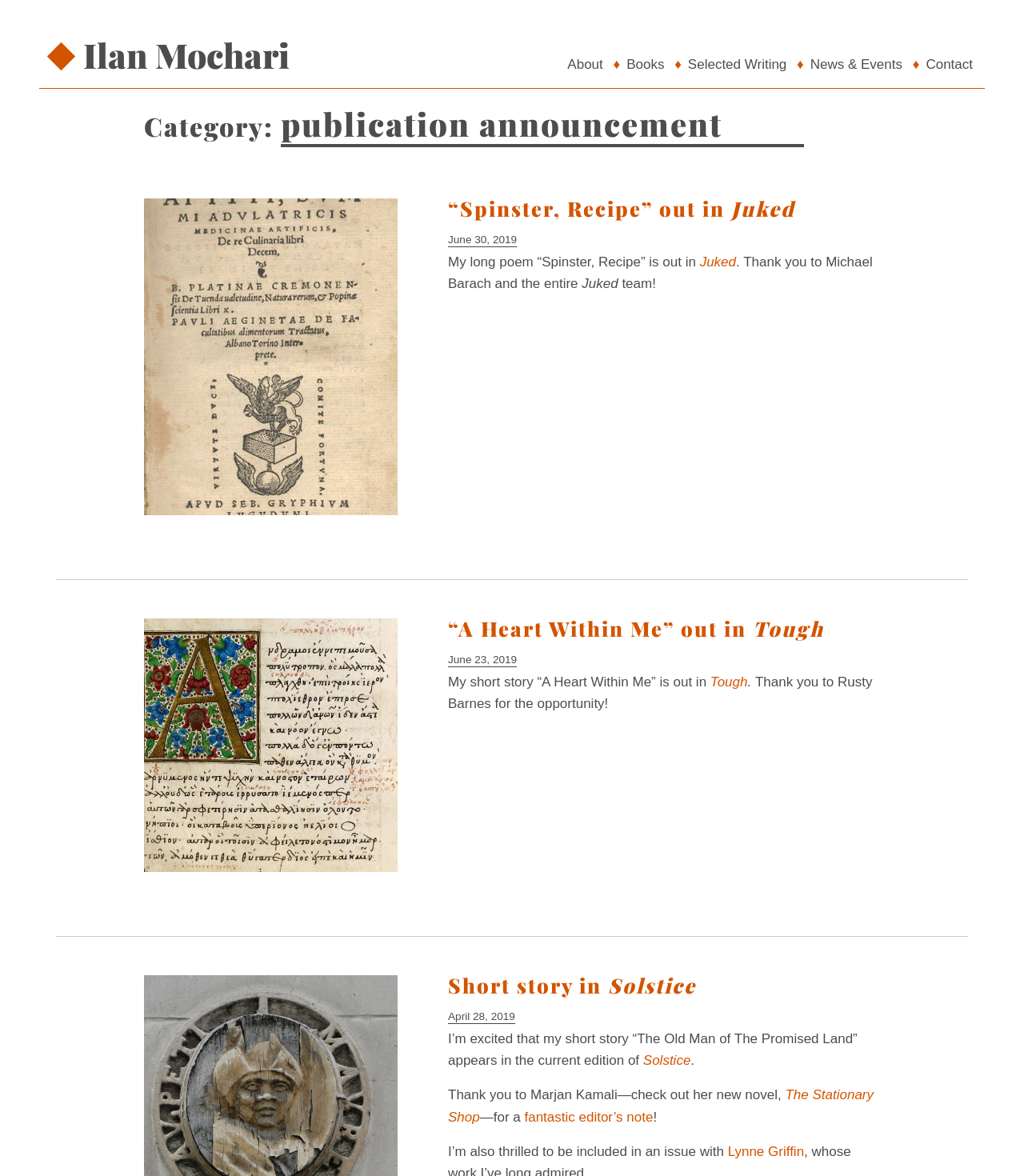Indicate the bounding box coordinates of the clickable region to achieve the following instruction: "contact Ilan Mochari."

[0.898, 0.048, 0.95, 0.061]